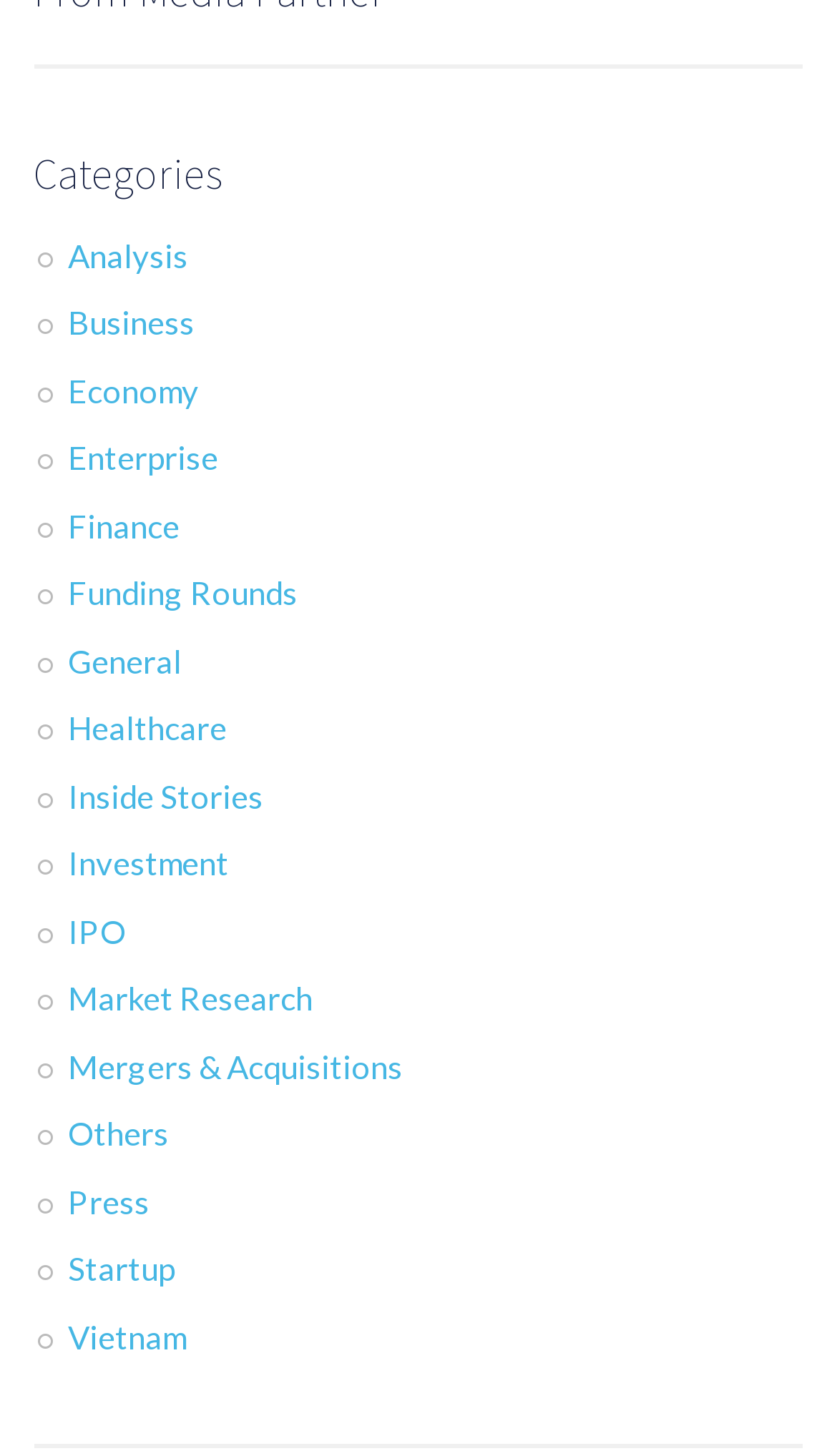Given the description "Market Research", determine the bounding box of the corresponding UI element.

[0.081, 0.672, 0.373, 0.699]